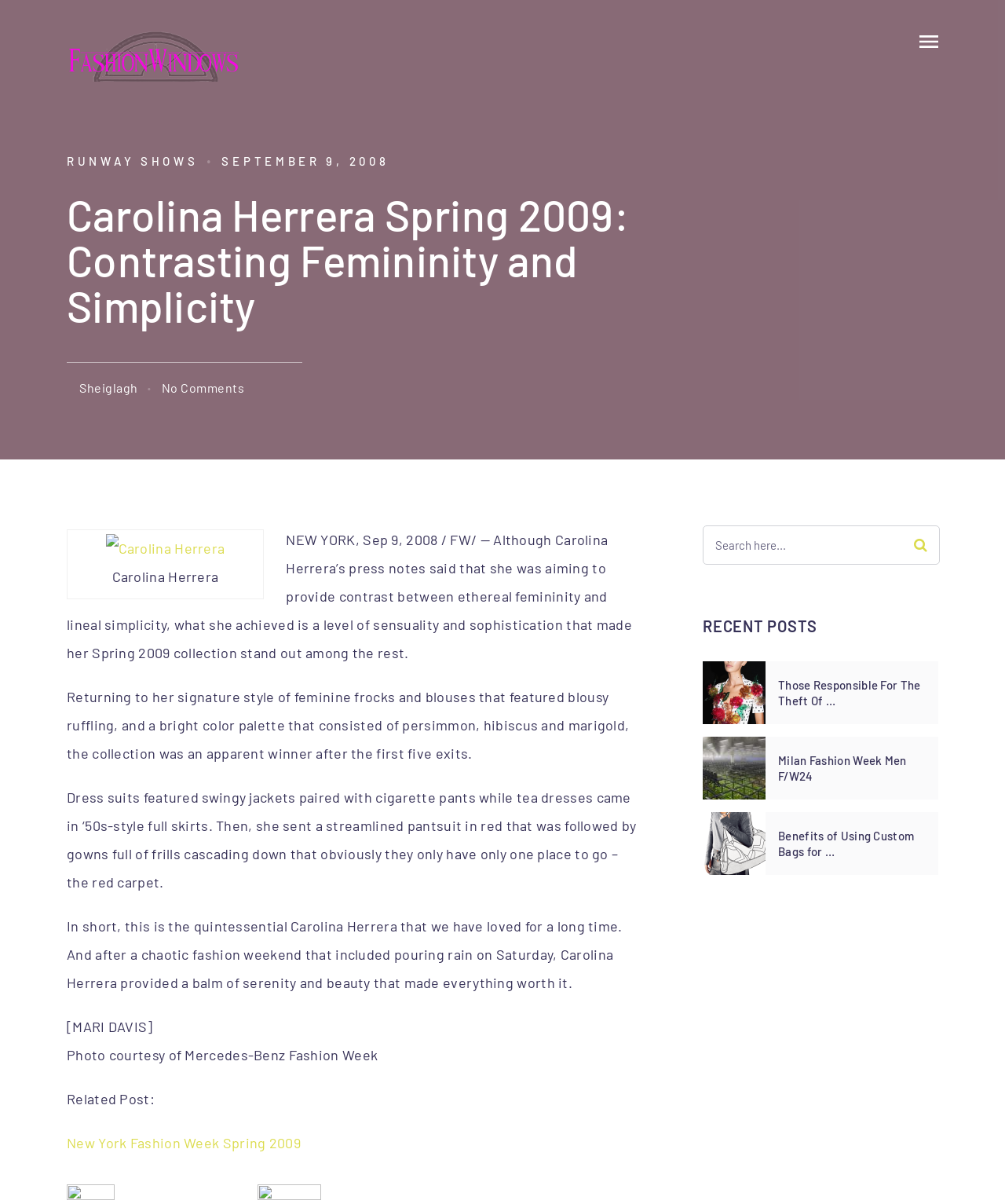What is the theme of the fashion collection described in this article?
Give a comprehensive and detailed explanation for the question.

The article mentions that Carolina Herrera aimed to provide contrast between ethereal femininity and lineal simplicity, indicating that the theme of the fashion collection is contrasting femininity and simplicity.